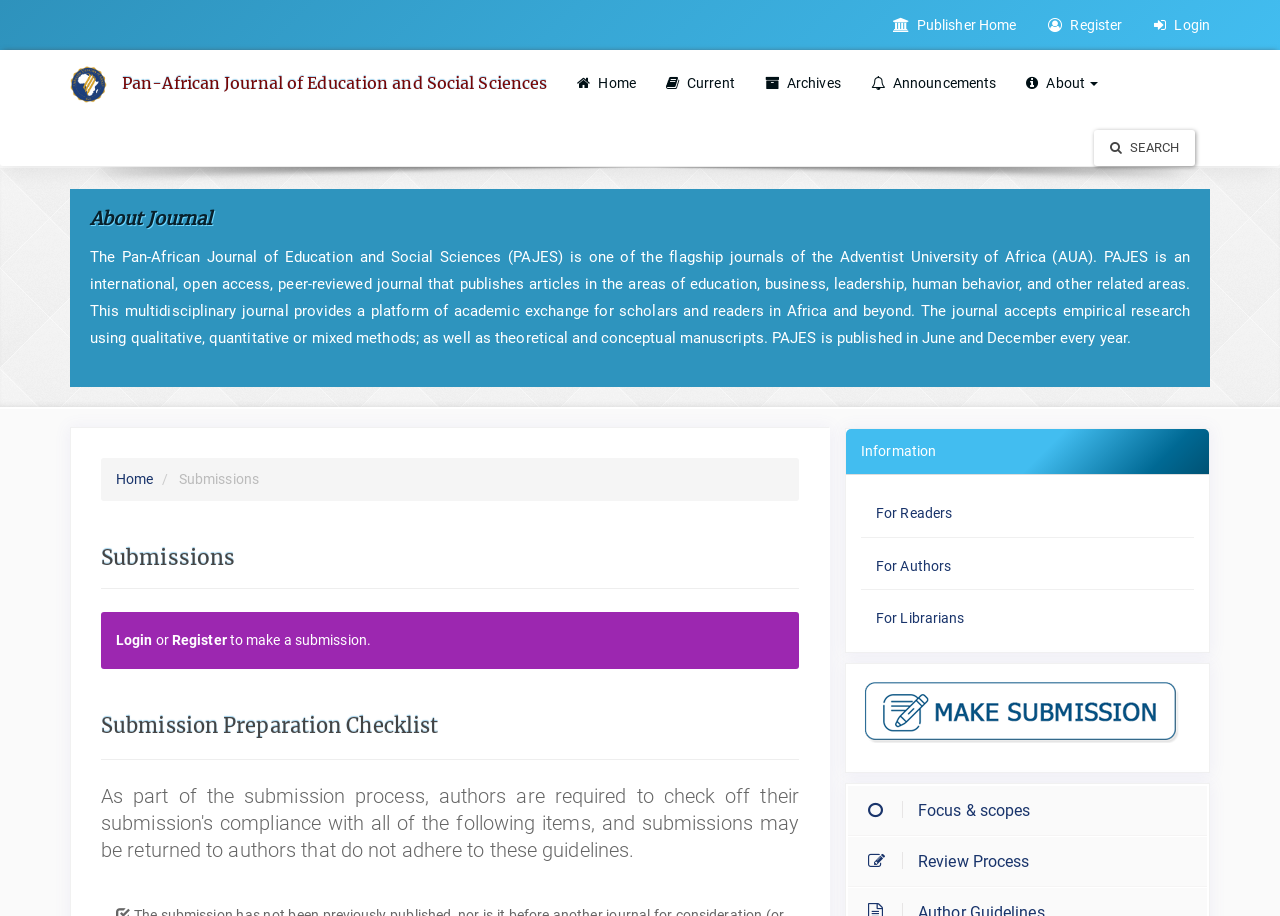How many navigation links are in the user navigation section?
Give a detailed and exhaustive answer to the question.

I found the answer by looking at the navigation element with the description 'User Navigation' and counting the number of link elements inside it, which are 'Publisher Home', 'Register', and 'Login'.